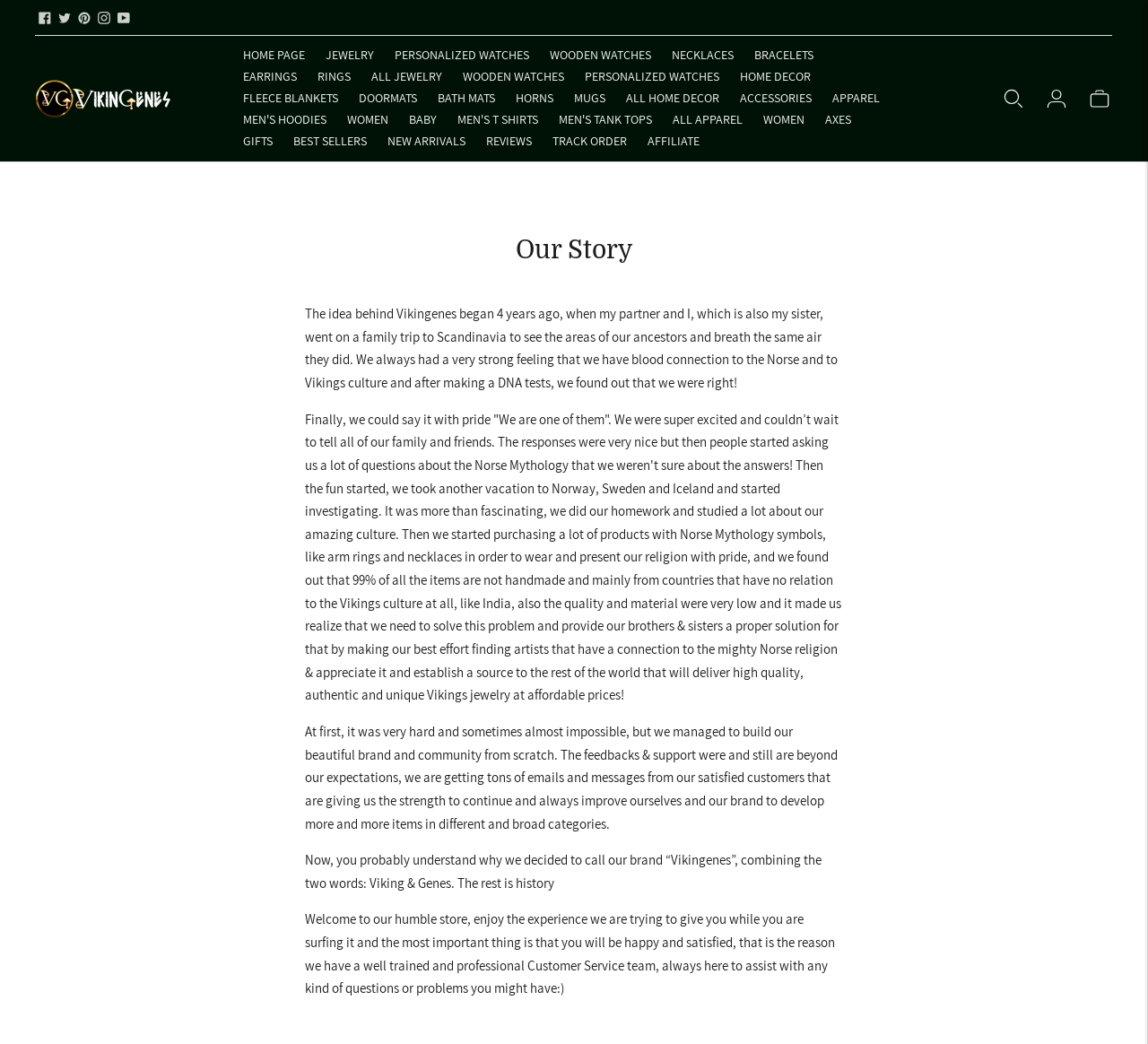Find the bounding box coordinates for the element that must be clicked to complete the instruction: "Login to account". The coordinates should be four float numbers between 0 and 1, indicated as [left, top, right, bottom].

[0.909, 0.075, 0.931, 0.113]